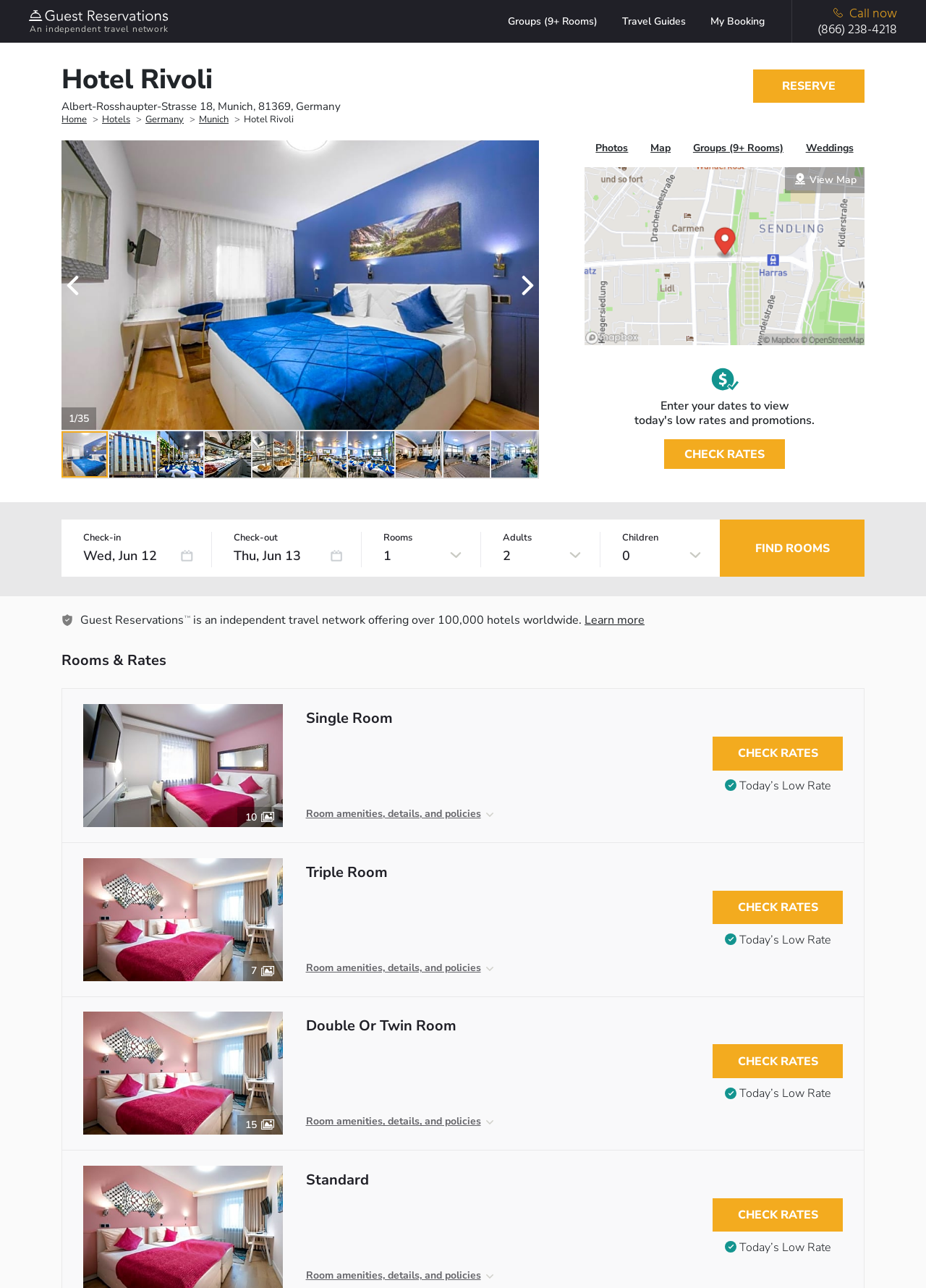Determine the bounding box coordinates of the element that should be clicked to execute the following command: "Enter check-in date".

[0.09, 0.423, 0.228, 0.441]